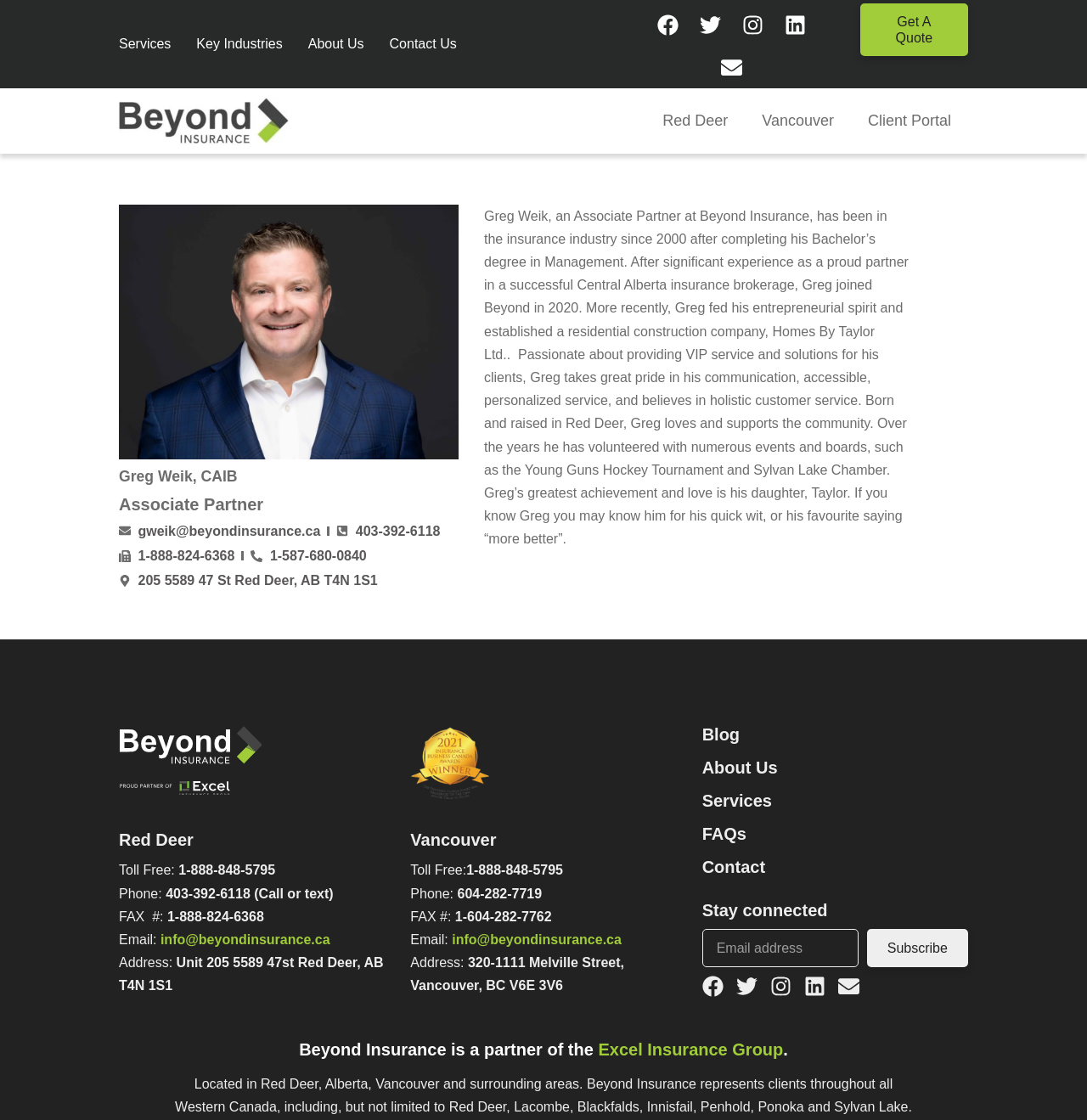What is the address of the Red Deer office?
Please look at the screenshot and answer using one word or phrase.

Unit 205 5589 47st Red Deer, AB T4N 1S1